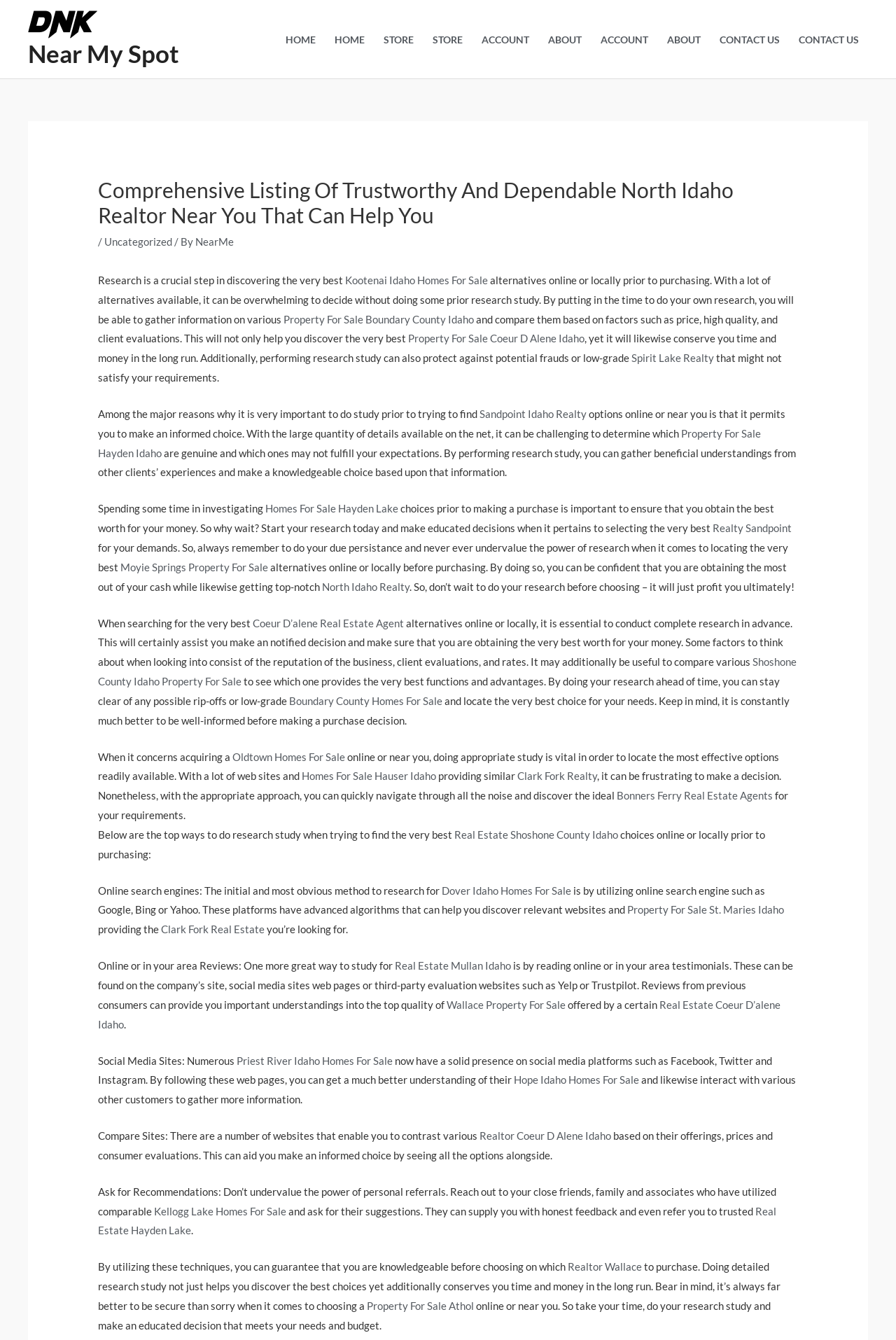Determine the bounding box coordinates for the region that must be clicked to execute the following instruction: "Learn about 'Spirit Lake Realty'".

[0.705, 0.262, 0.797, 0.272]